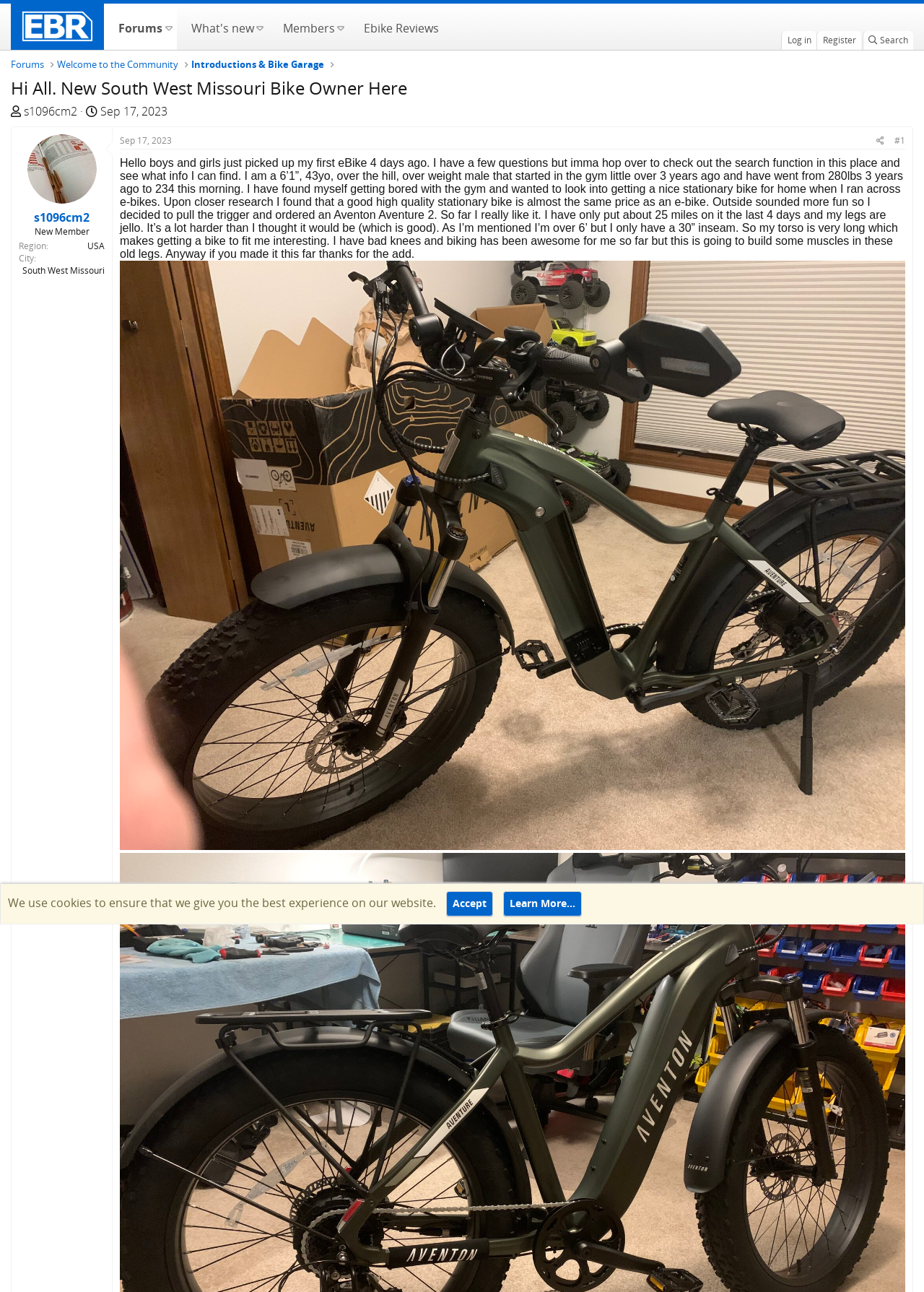Please identify the bounding box coordinates of the area I need to click to accomplish the following instruction: "Go to the 'Ebike Reviews' page".

[0.378, 0.003, 0.483, 0.039]